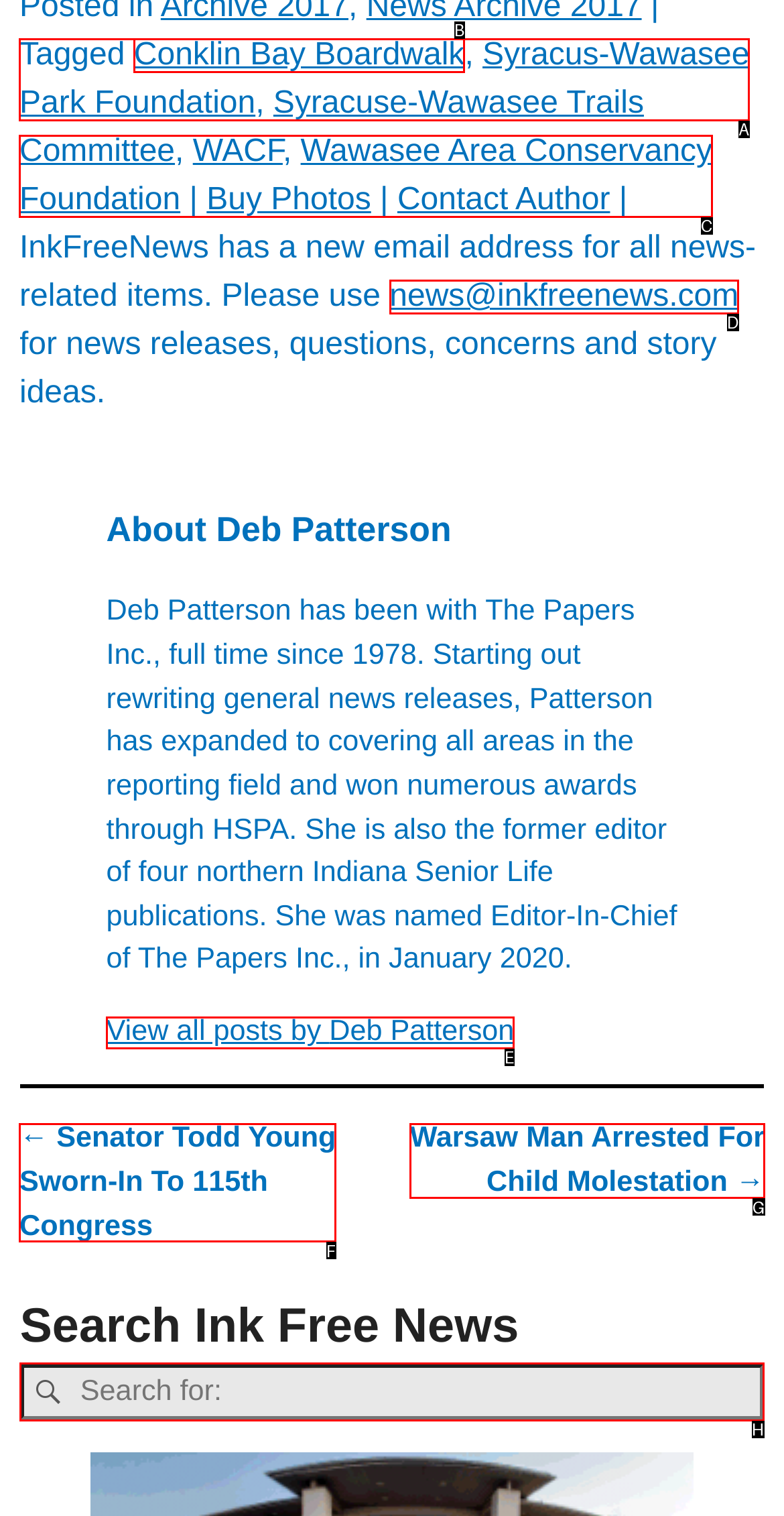Please identify the UI element that matches the description: Calendar of Events
Respond with the letter of the correct option.

None